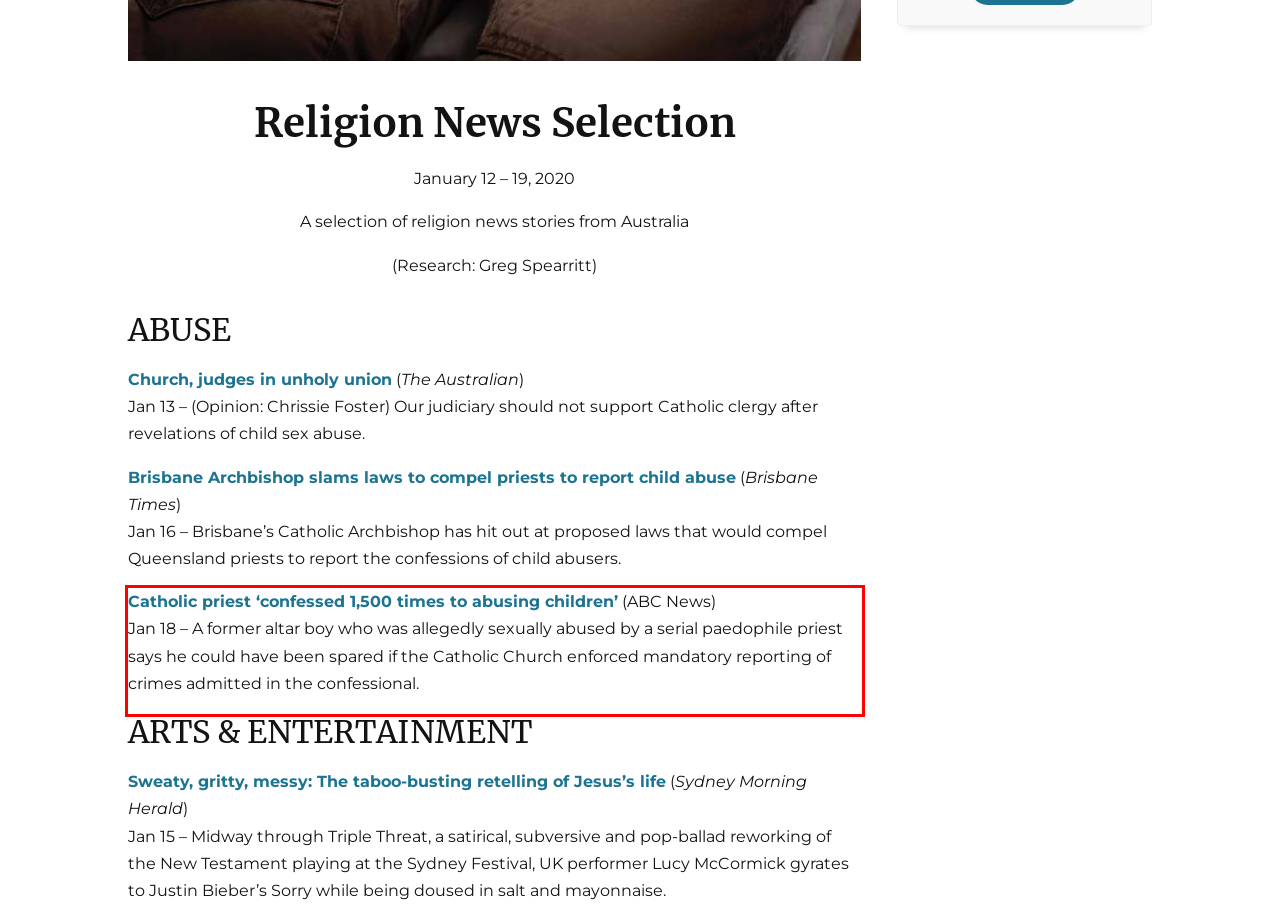You are presented with a webpage screenshot featuring a red bounding box. Perform OCR on the text inside the red bounding box and extract the content.

Catholic priest ‘confessed 1,500 times to abusing children’ (ABC News) Jan 18 – A former altar boy who was allegedly sexually abused by a serial paedophile priest says he could have been spared if the Catholic Church enforced mandatory reporting of crimes admitted in the confessional.